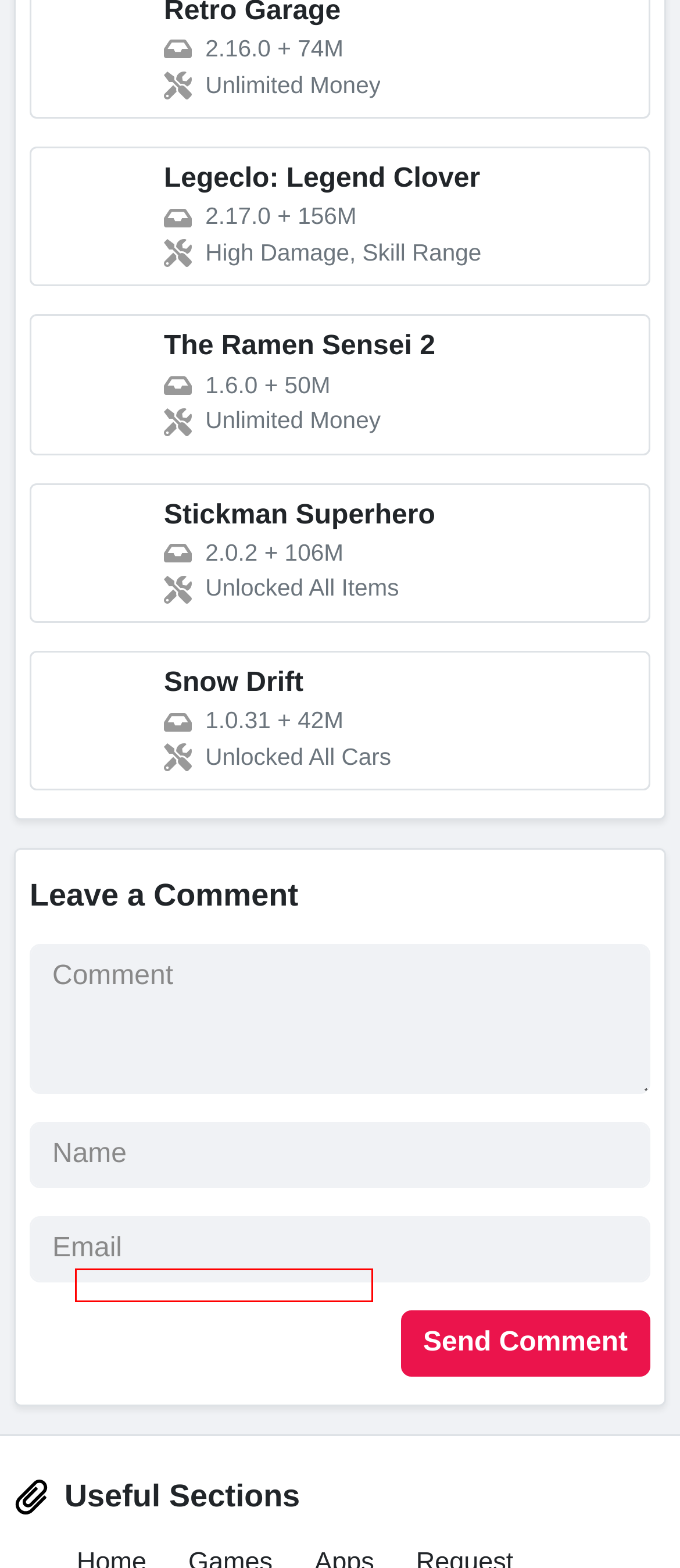Given a screenshot of a webpage with a red bounding box around a UI element, please identify the most appropriate webpage description that matches the new webpage after you click on the element. Here are the candidates:
A. Hunting Clash v4.8.0 MOD APK (One Hit, Auto Aim) Download
B. Snow Drift v1.0.31 MOD APK (Unlocked All Cars) Download
C. Report - MODYOLO.COM
D. About Us - MODYOLO.COM
E. Euro Bus Simulator v0.55 MOD APK (Unlimited Cash) Download
F. Stickman Superhero v2.0.2 MOD APK (Unlocked All Items) Download
G. Request - MODYOLO.COM
H. The Ramen Sensei 2 v1.6.0 MOD APK (Unlimited Money) Download

C